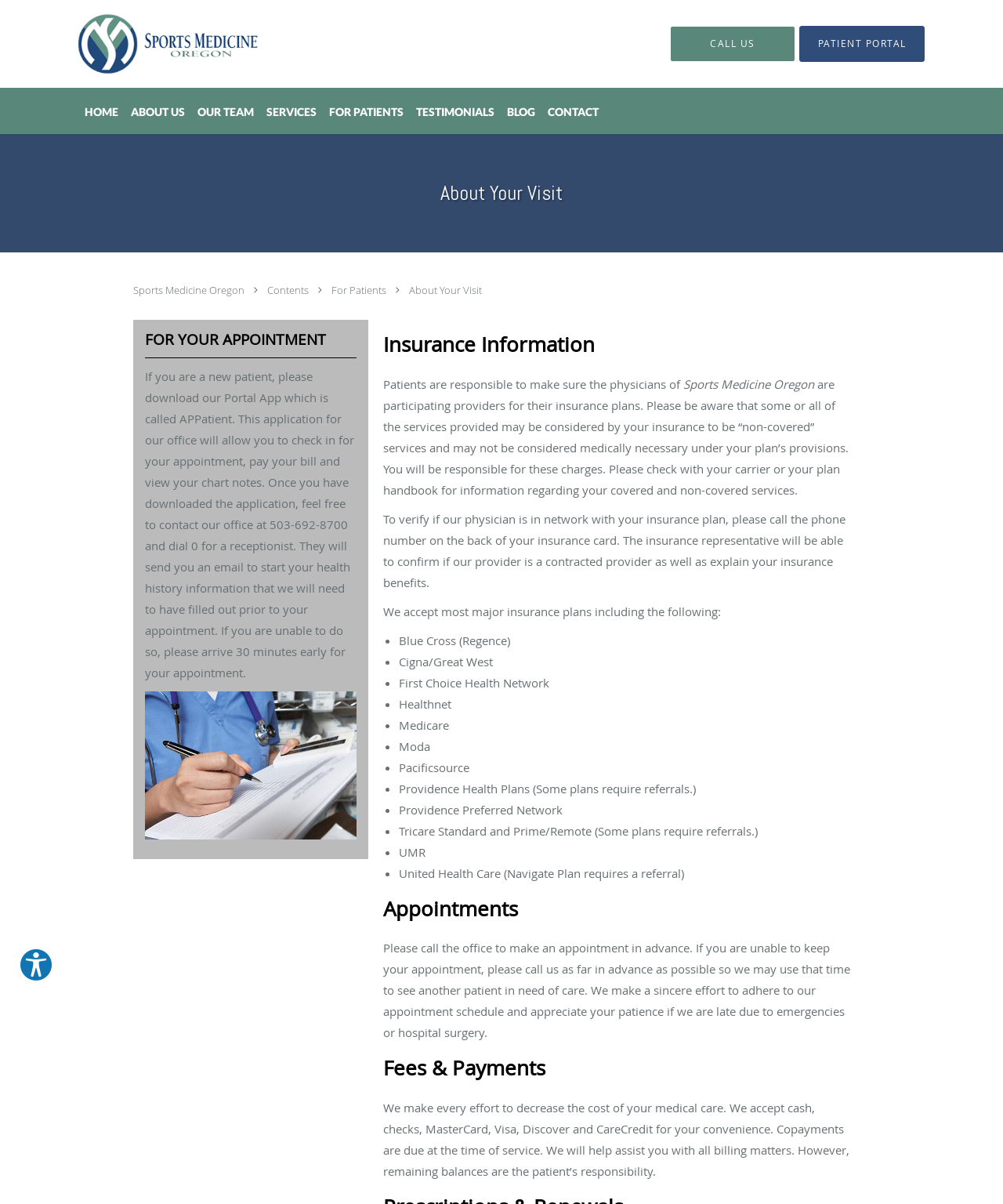Please indicate the bounding box coordinates of the element's region to be clicked to achieve the instruction: "Click on 'Hillbilly’s Wine Subverts Our Expectations with Artsy, Understated Bottle Design'". Provide the coordinates as four float numbers between 0 and 1, i.e., [left, top, right, bottom].

None